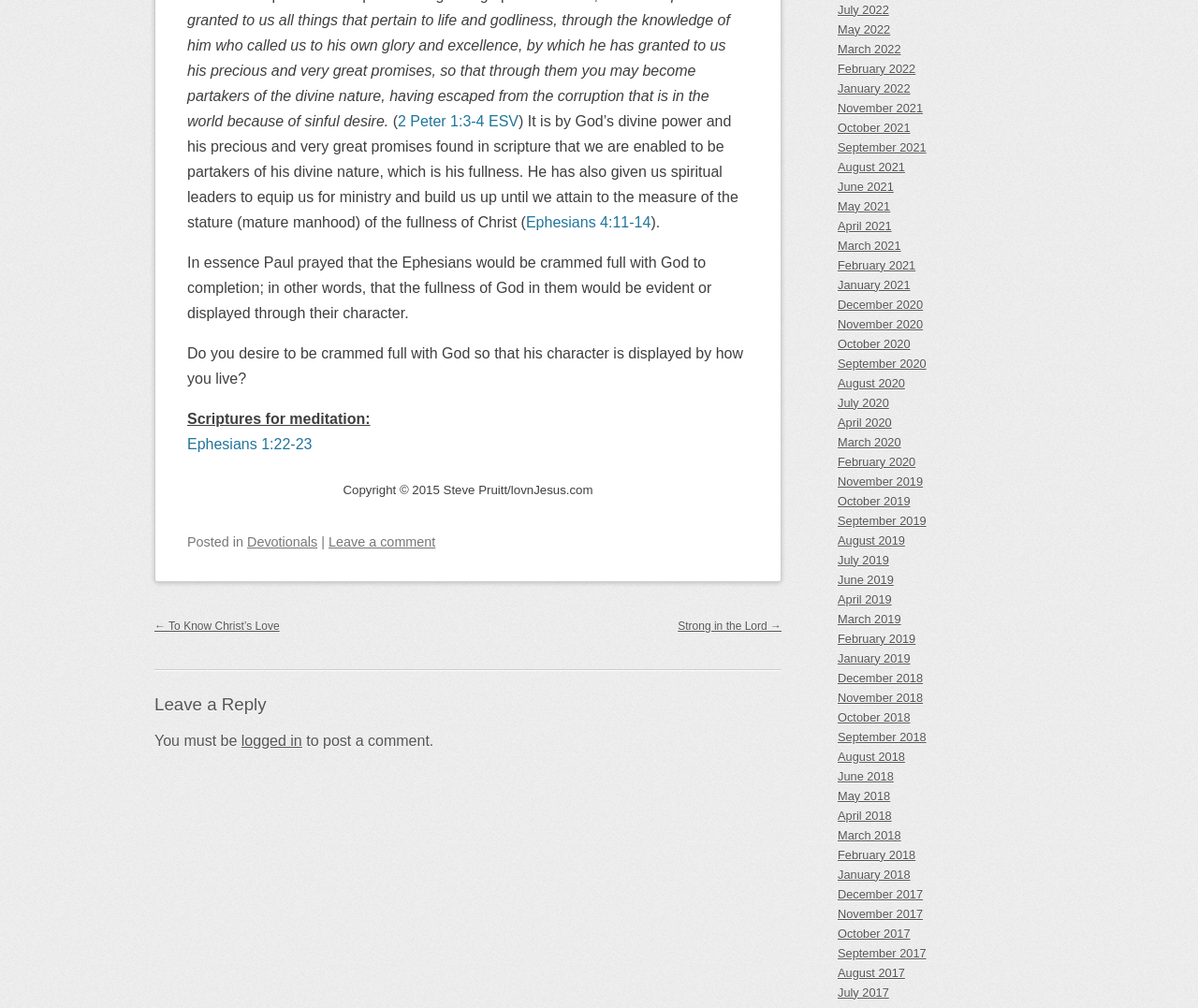Please identify the bounding box coordinates of the clickable region that I should interact with to perform the following instruction: "View the post navigation". The coordinates should be expressed as four float numbers between 0 and 1, i.e., [left, top, right, bottom].

[0.129, 0.605, 0.289, 0.637]